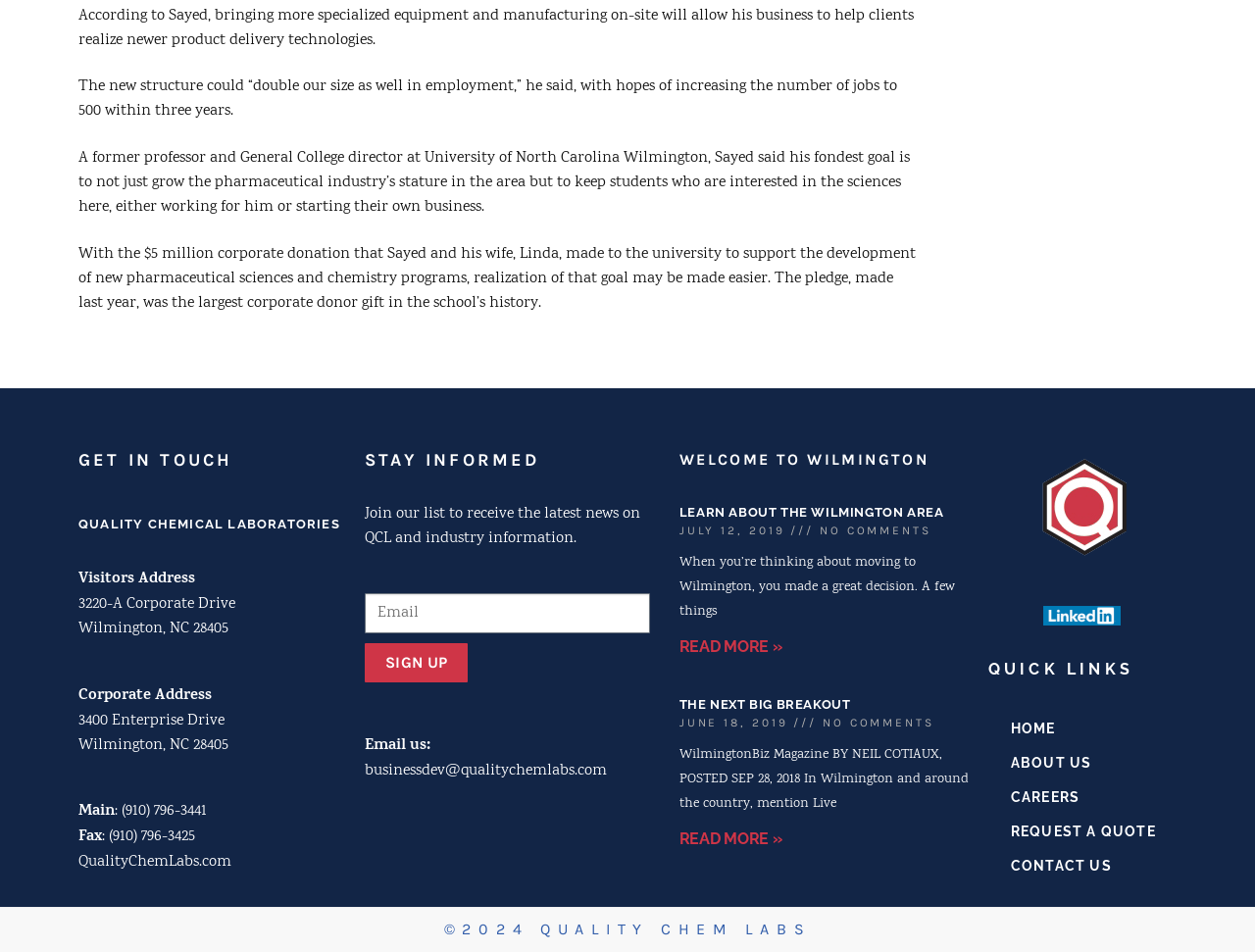What is the name of the university that received a corporate donation from the company's owner?
Provide a fully detailed and comprehensive answer to the question.

I found this information by reading the text that says 'A former professor and General College director at University of North Carolina Wilmington, Sayed said his fondest goal is to not just grow the pharmaceutical industry’s stature in the area but to keep students who are interested in the sciences here, either working for him or starting their own business.' This text is located near the top of the page.